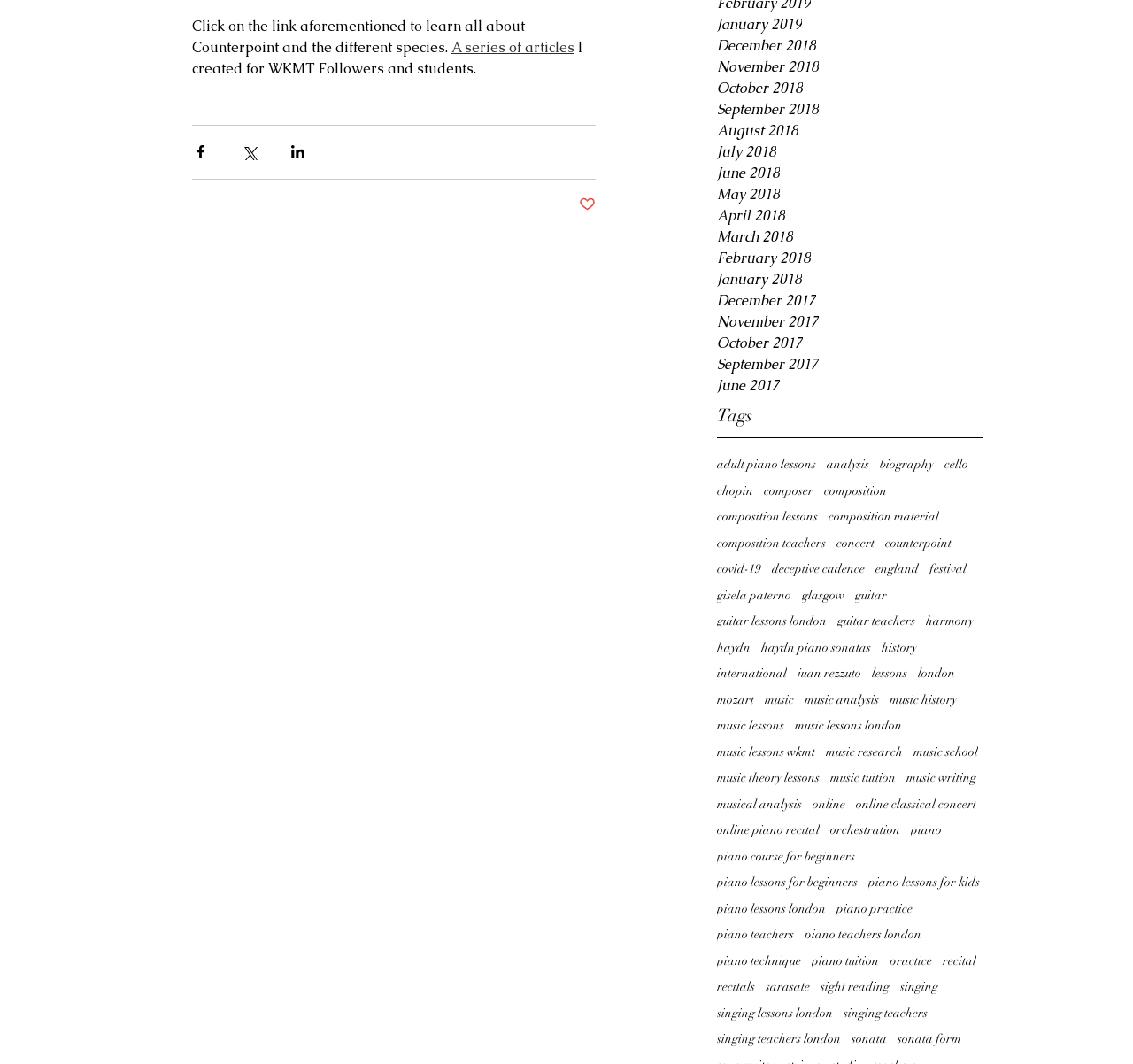What is the format of the online events mentioned on the webpage?
Please provide a single word or phrase as your answer based on the image.

Concerts and recitals